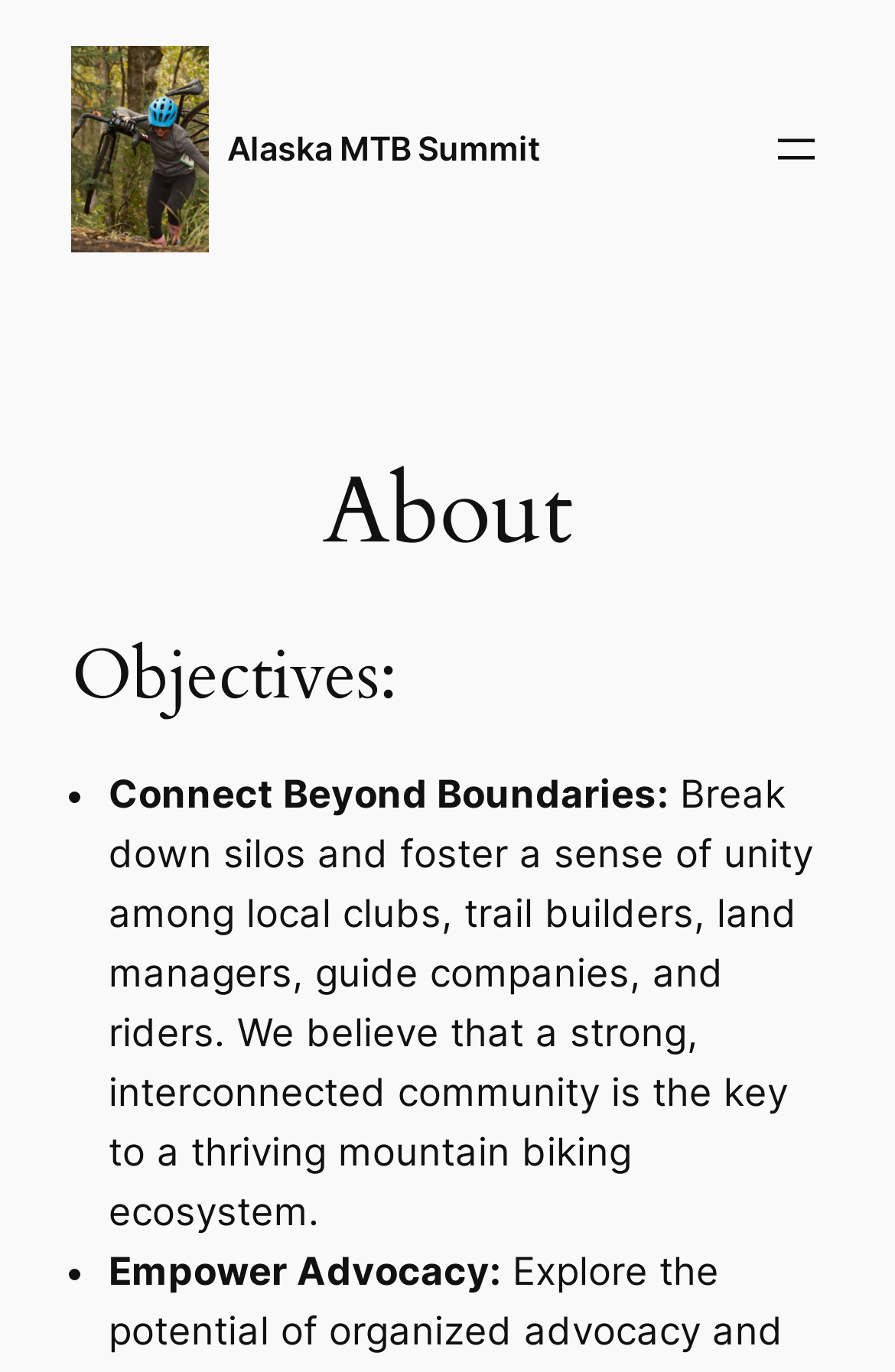What is the purpose of the organization?
Based on the visual content, answer with a single word or a brief phrase.

Connect and empower